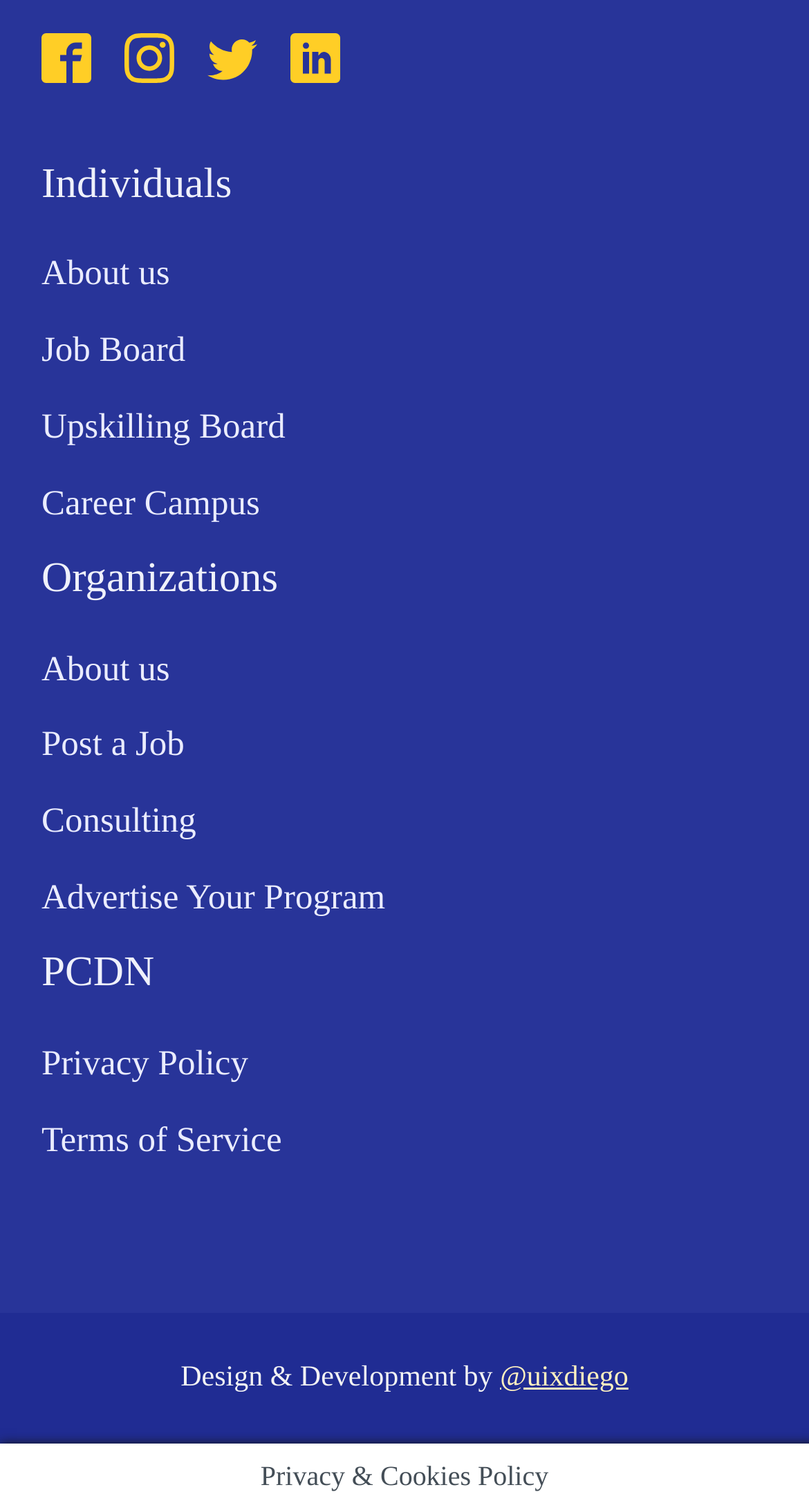Could you locate the bounding box coordinates for the section that should be clicked to accomplish this task: "Listen to audio".

None